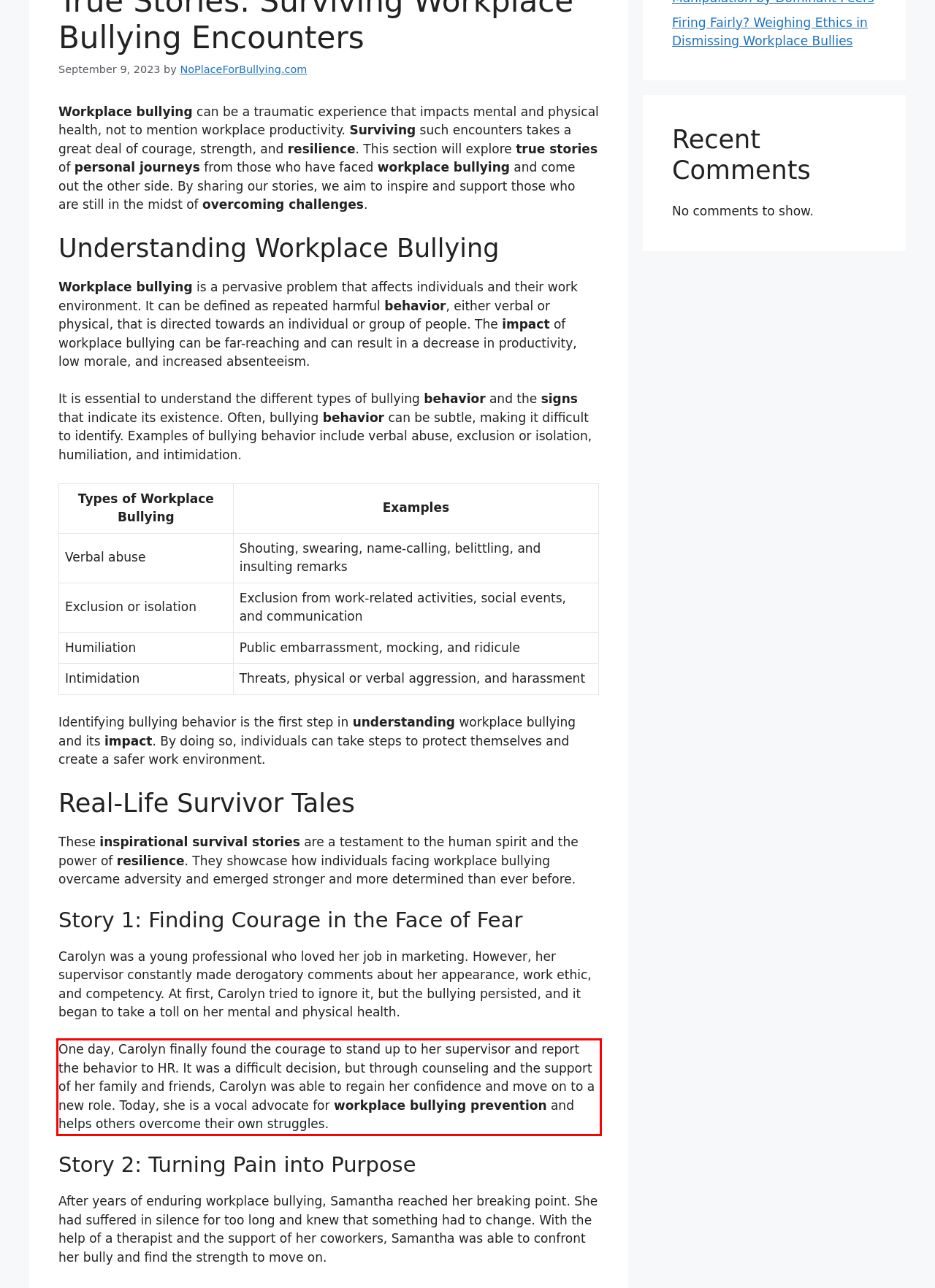From the screenshot of the webpage, locate the red bounding box and extract the text contained within that area.

One day, Carolyn finally found the courage to stand up to her supervisor and report the behavior to HR. It was a difficult decision, but through counseling and the support of her family and friends, Carolyn was able to regain her confidence and move on to a new role. Today, she is a vocal advocate for workplace bullying prevention and helps others overcome their own struggles.